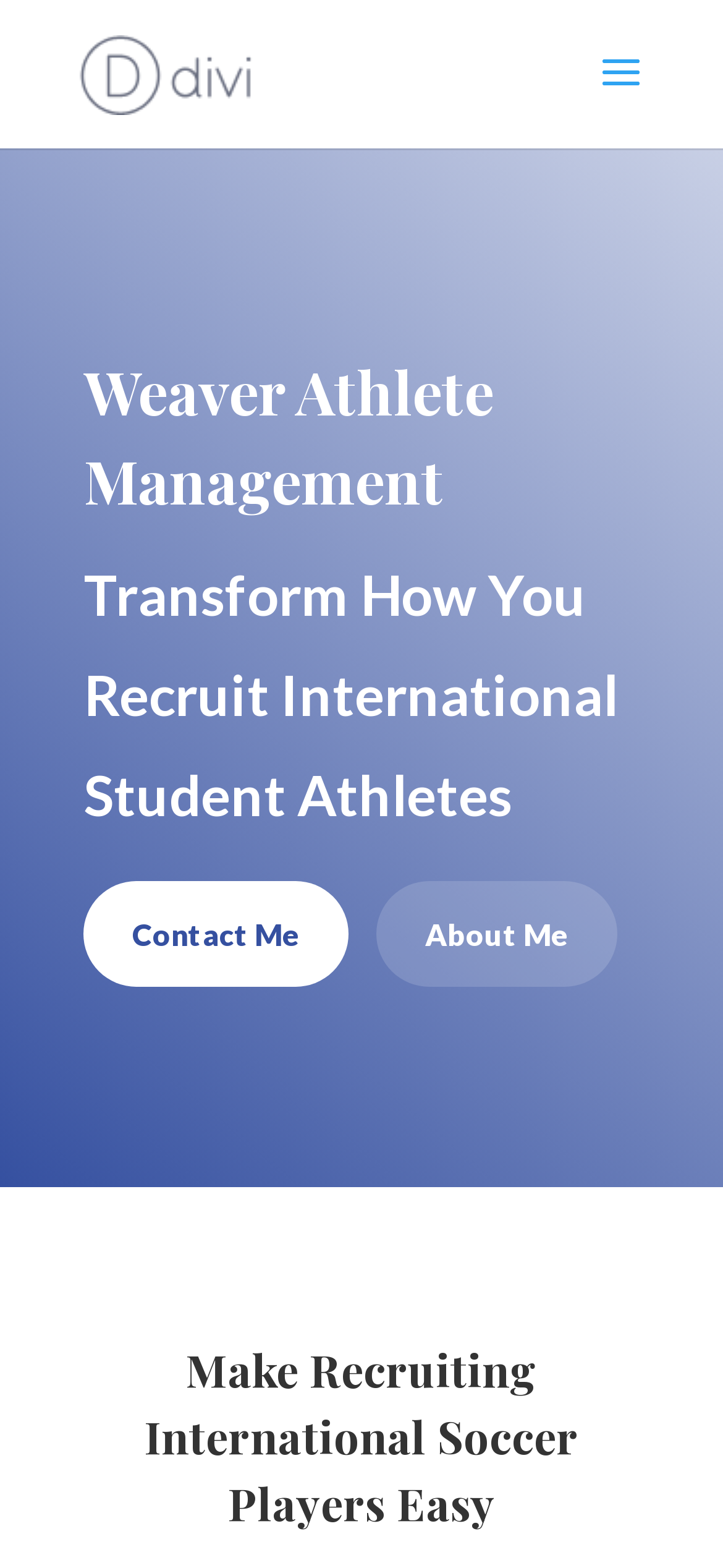Provide a brief response using a word or short phrase to this question:
How many sections are there on the webpage?

3